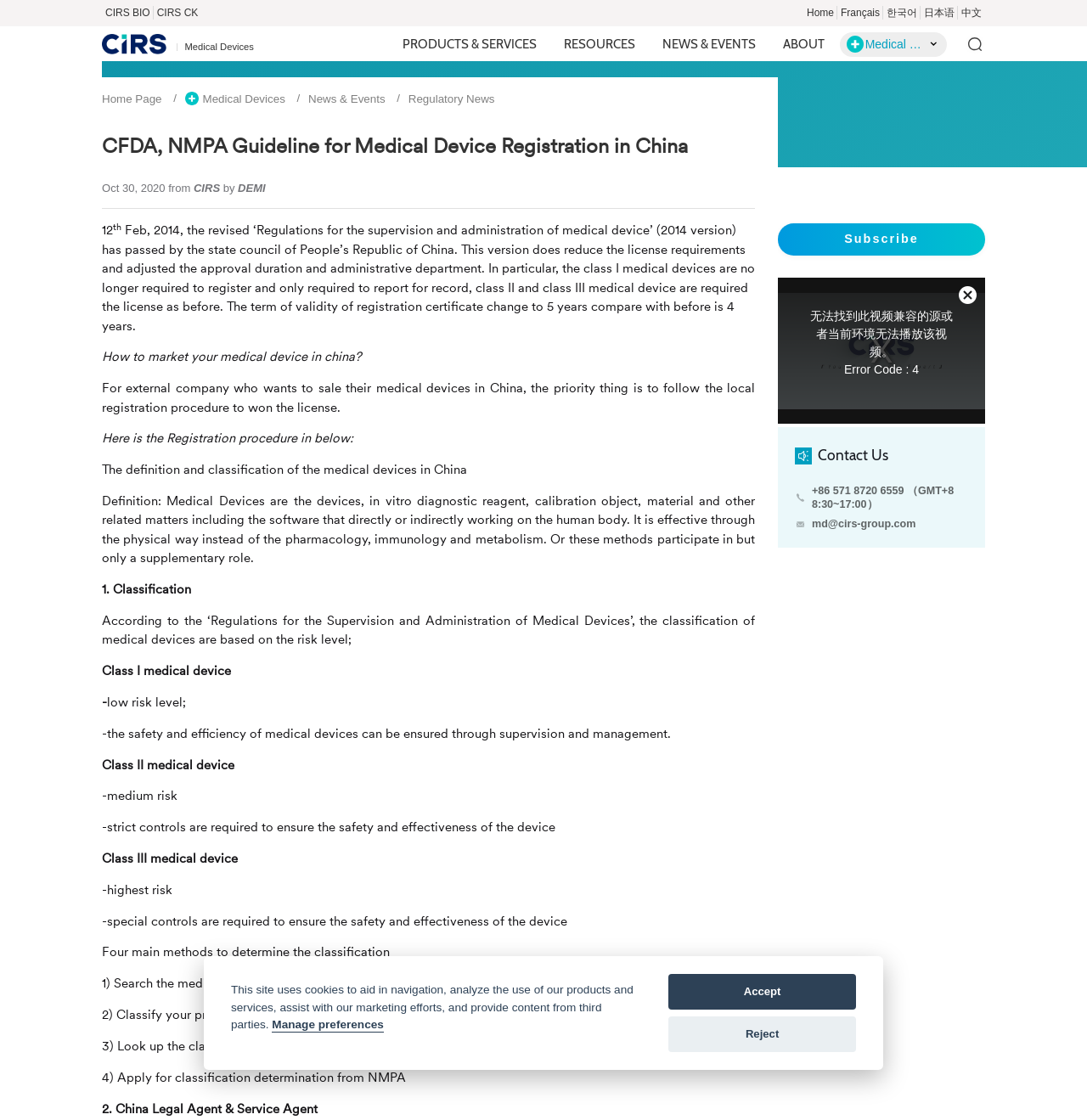How long is the term of validity of registration certificate in China?
Please respond to the question thoroughly and include all relevant details.

The article states that the term of validity of registration certificate in China has changed to 5 years, compared to 4 years previously.